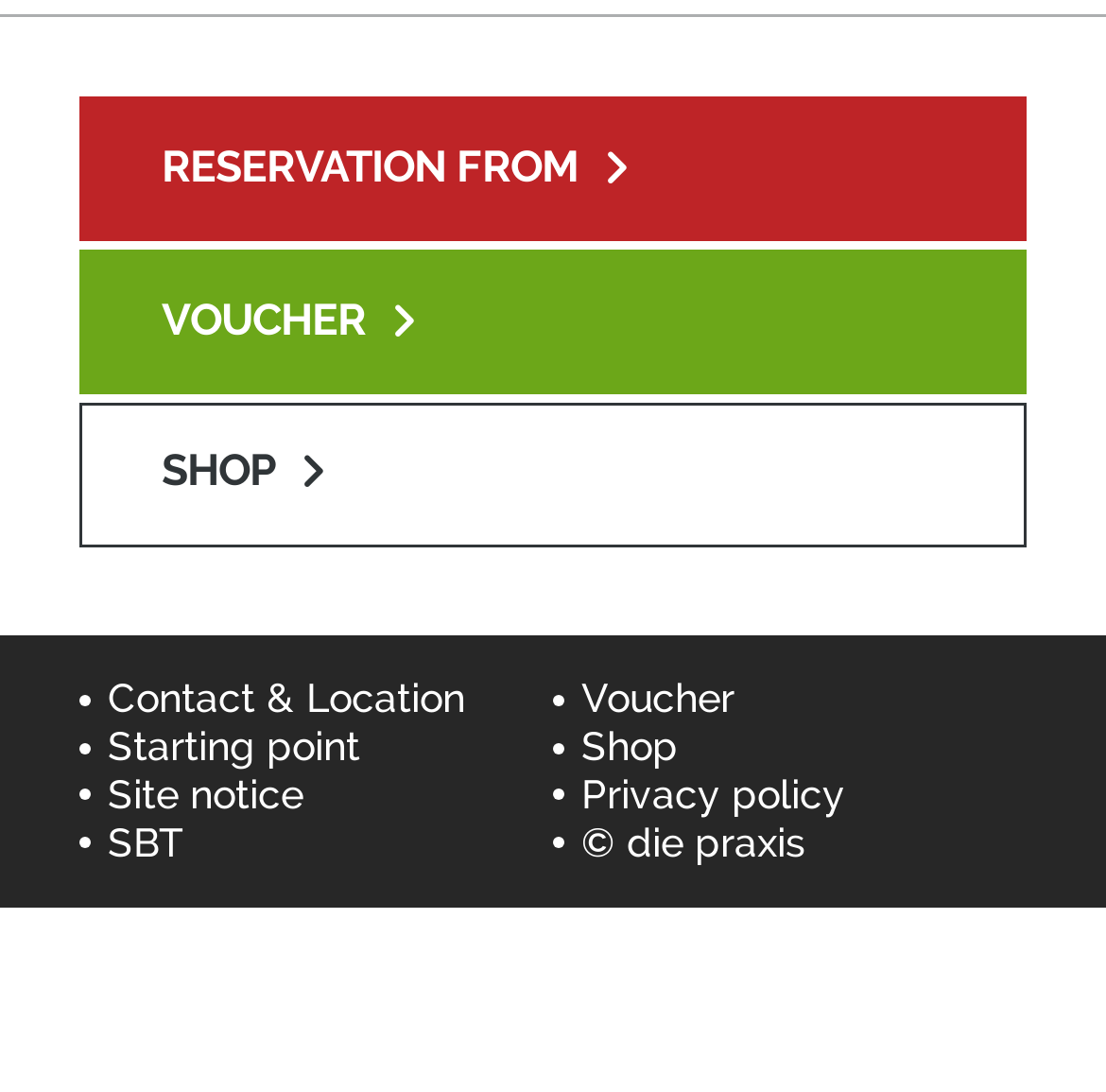How many links are in the top section? From the image, respond with a single word or brief phrase.

4